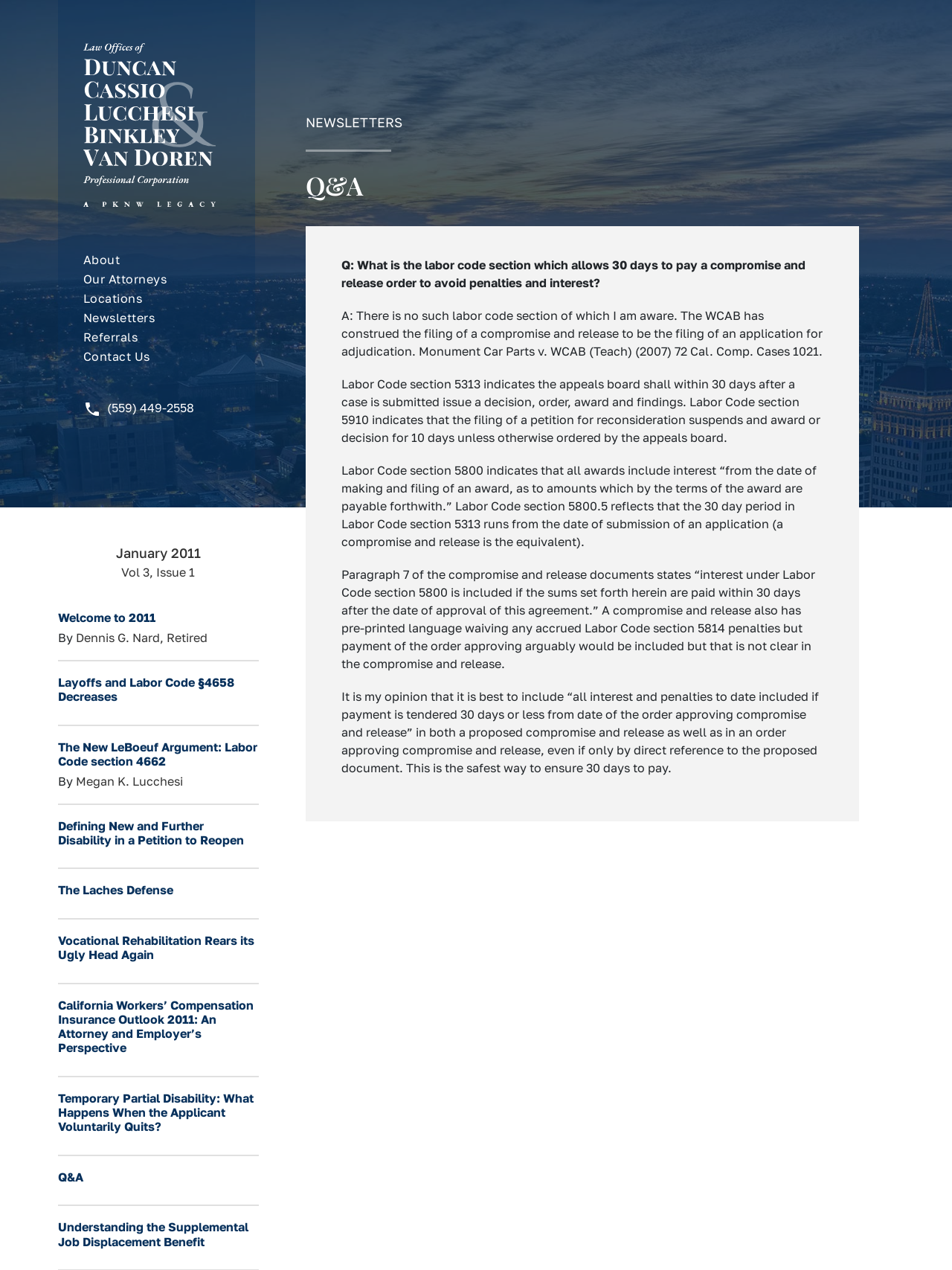Determine the bounding box coordinates of the section to be clicked to follow the instruction: "Click on 'Layoffs and Labor Code §4658 Decreases'". The coordinates should be given as four float numbers between 0 and 1, formatted as [left, top, right, bottom].

[0.061, 0.531, 0.246, 0.554]